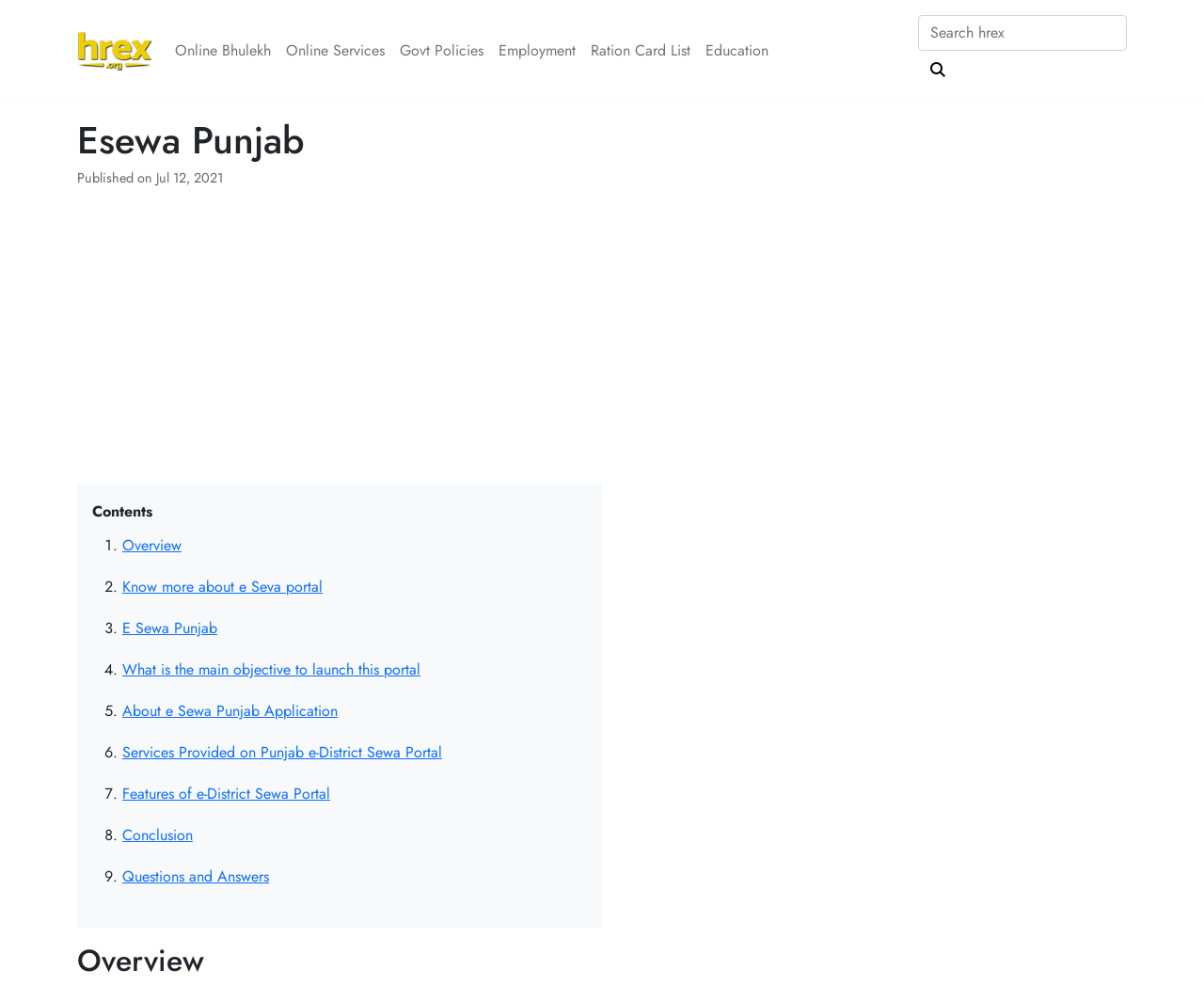Please identify the bounding box coordinates of the element I should click to complete this instruction: 'Click the 'Questions and Answers' link'. The coordinates should be given as four float numbers between 0 and 1, like this: [left, top, right, bottom].

[0.102, 0.878, 0.223, 0.9]